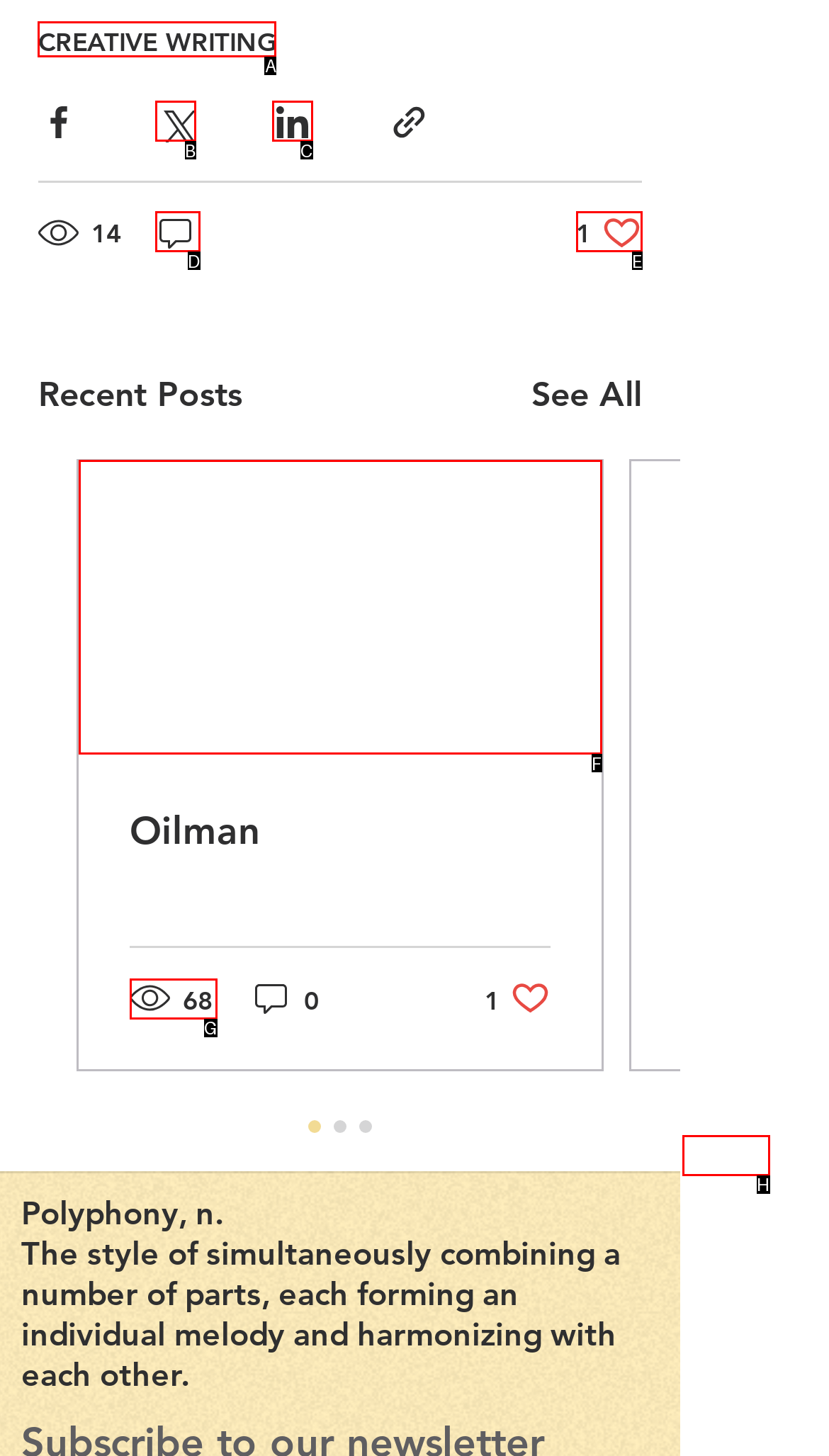To perform the task "Click on the 'CREATIVE WRITING' link", which UI element's letter should you select? Provide the letter directly.

A